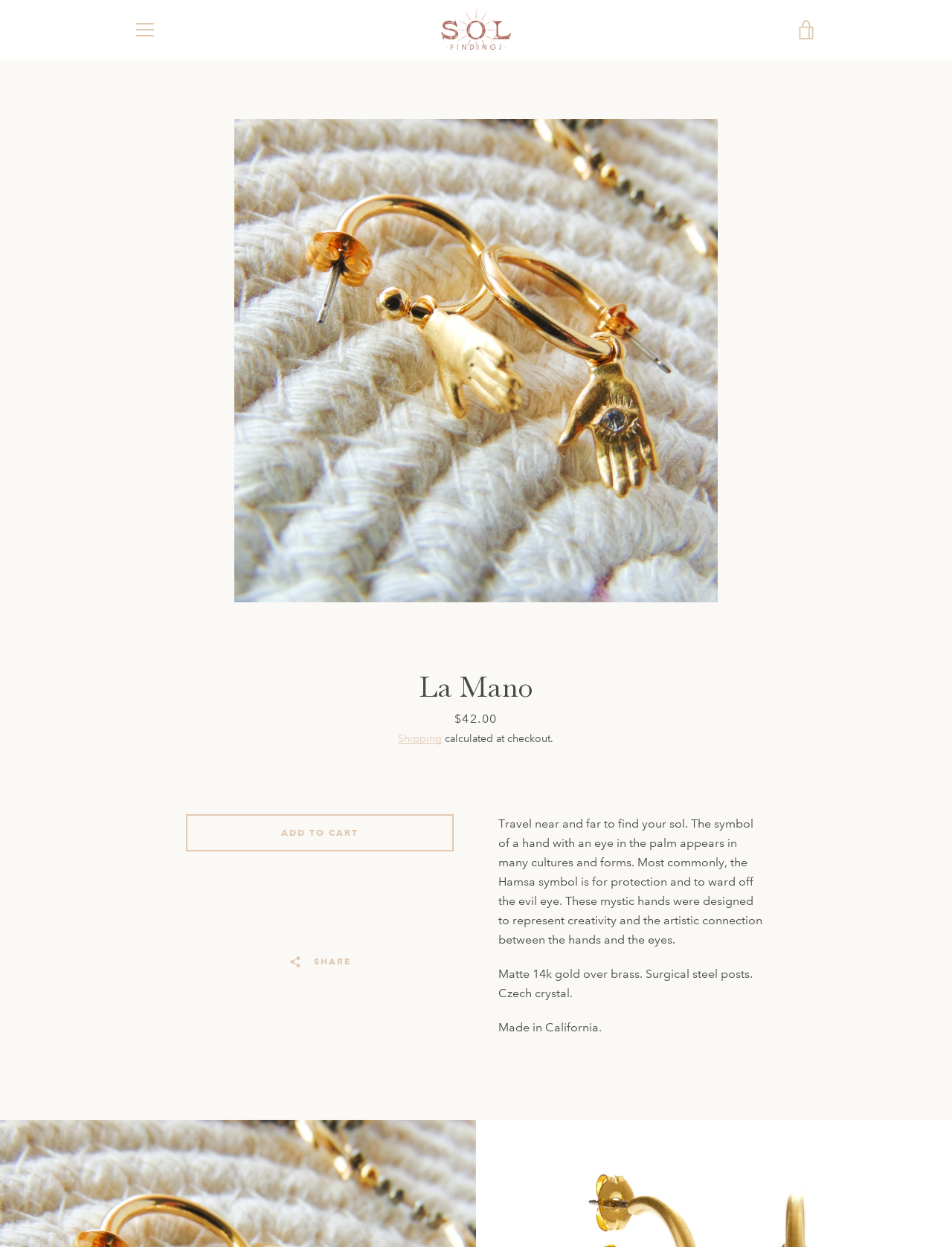Locate the bounding box of the UI element described by: "La Reina Hat Bands" in the given webpage screenshot.

[0.391, 0.227, 0.609, 0.256]